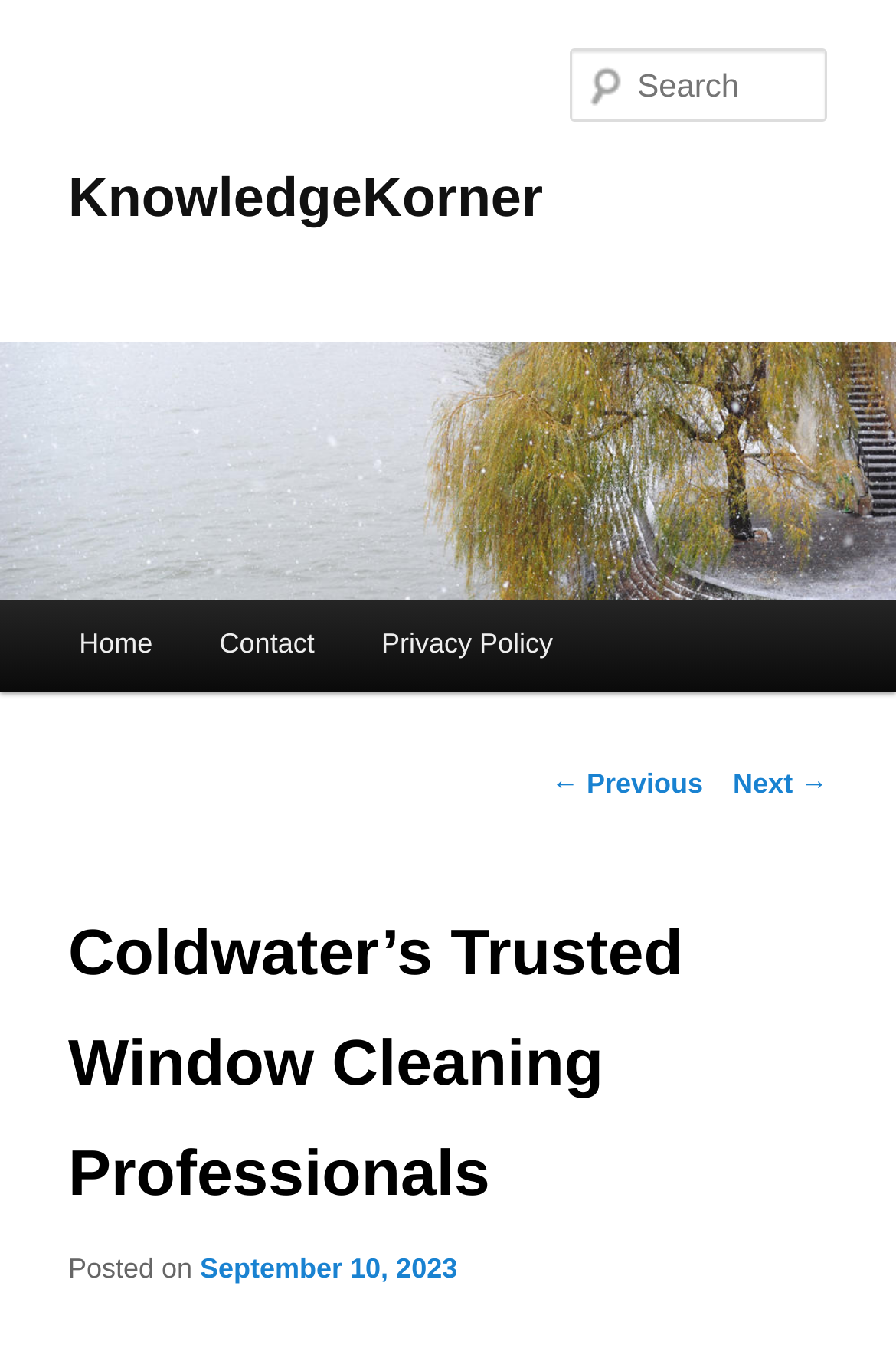What are the main menu items?
Please give a detailed and elaborate explanation in response to the question.

The main menu items can be found in the middle of the webpage, where there are three links labeled 'Home', 'Contact', and 'Privacy Policy'. These links are likely to be the main navigation points for the website.